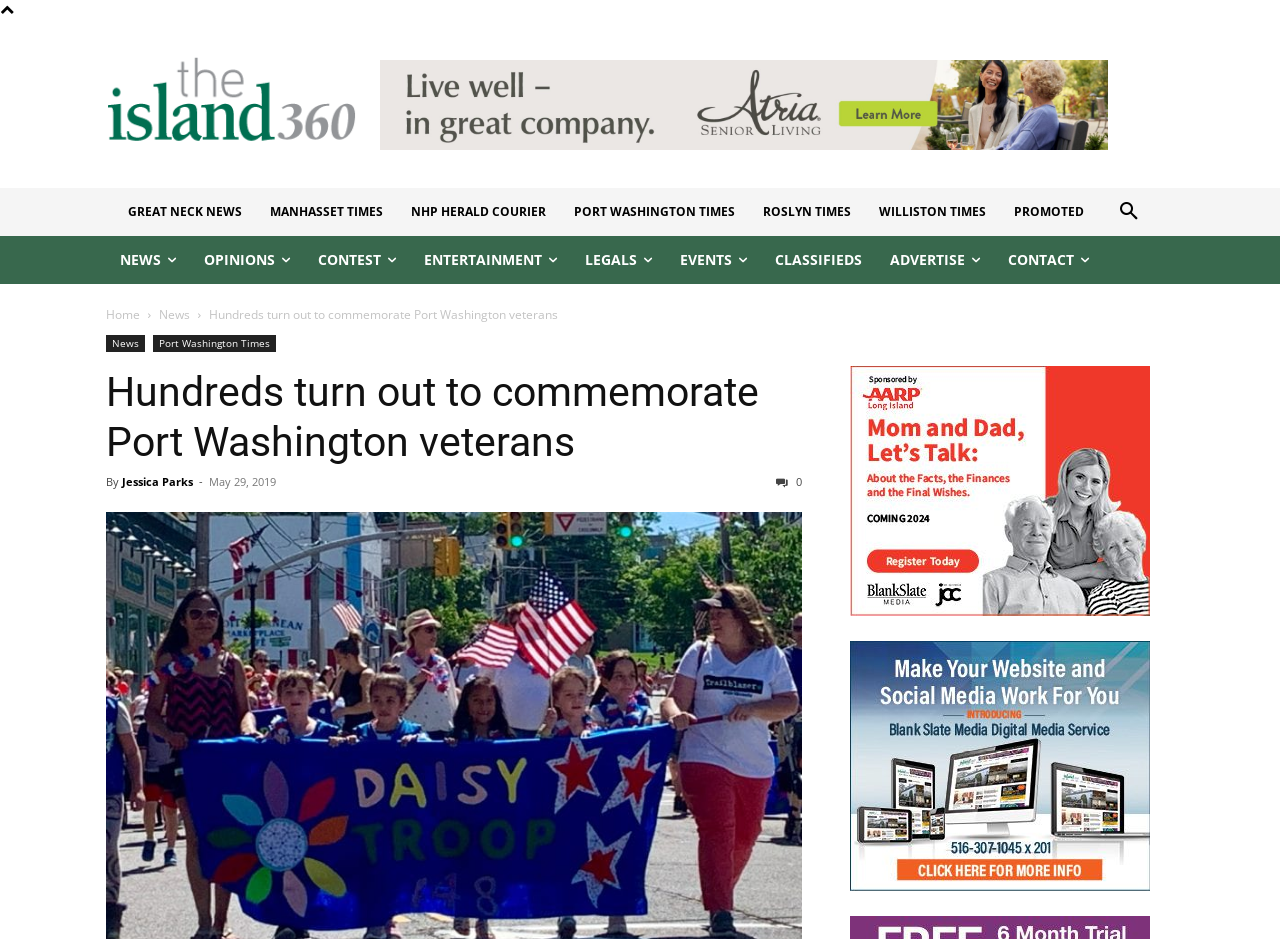Provide a one-word or one-phrase answer to the question:
What is the name of the newspaper?

Port Washington Times